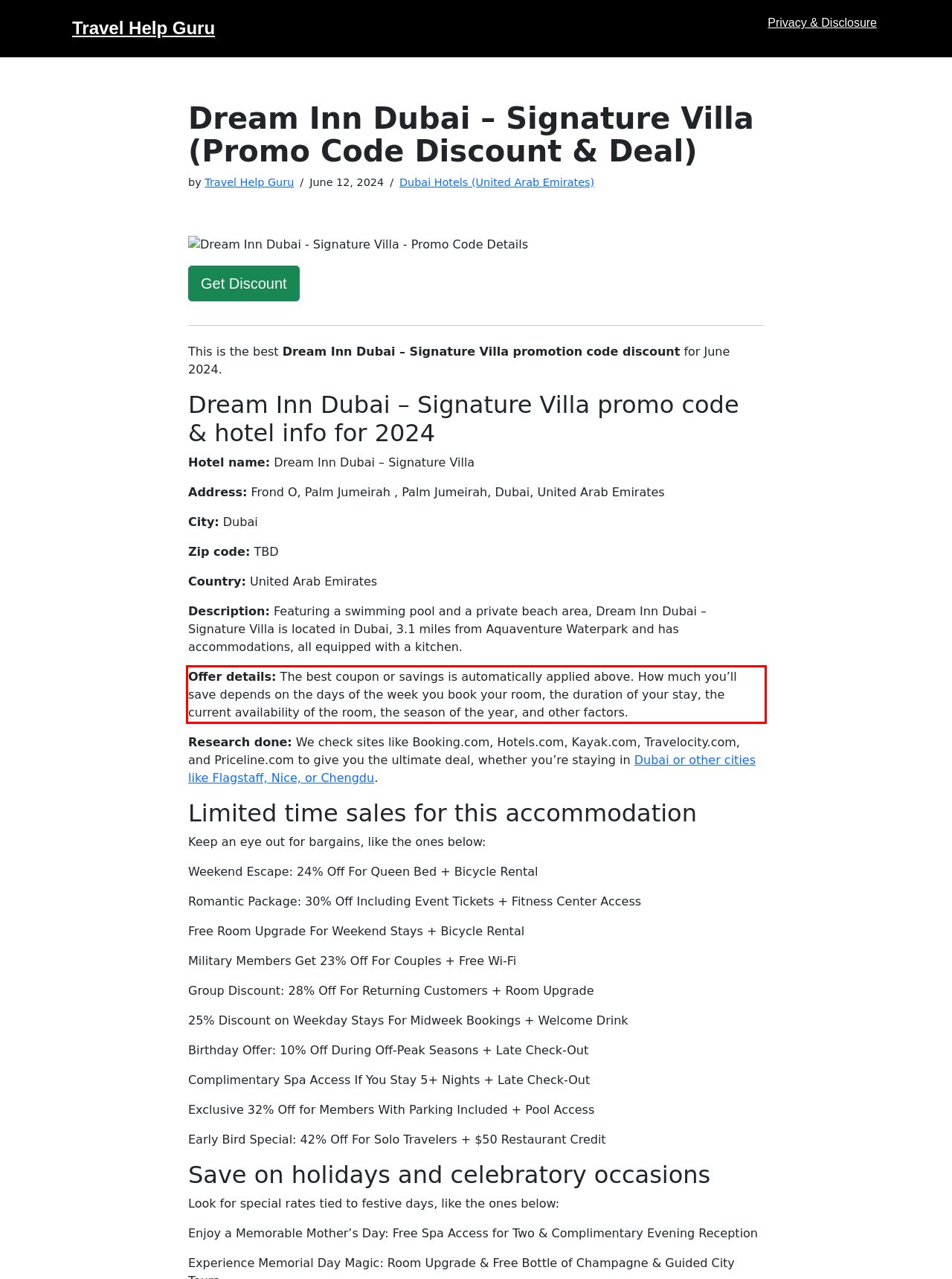From the screenshot of the webpage, locate the red bounding box and extract the text contained within that area.

Offer details: The best coupon or savings is automatically applied above. How much you’ll save depends on the days of the week you book your room, the duration of your stay, the current availability of the room, the season of the year, and other factors.